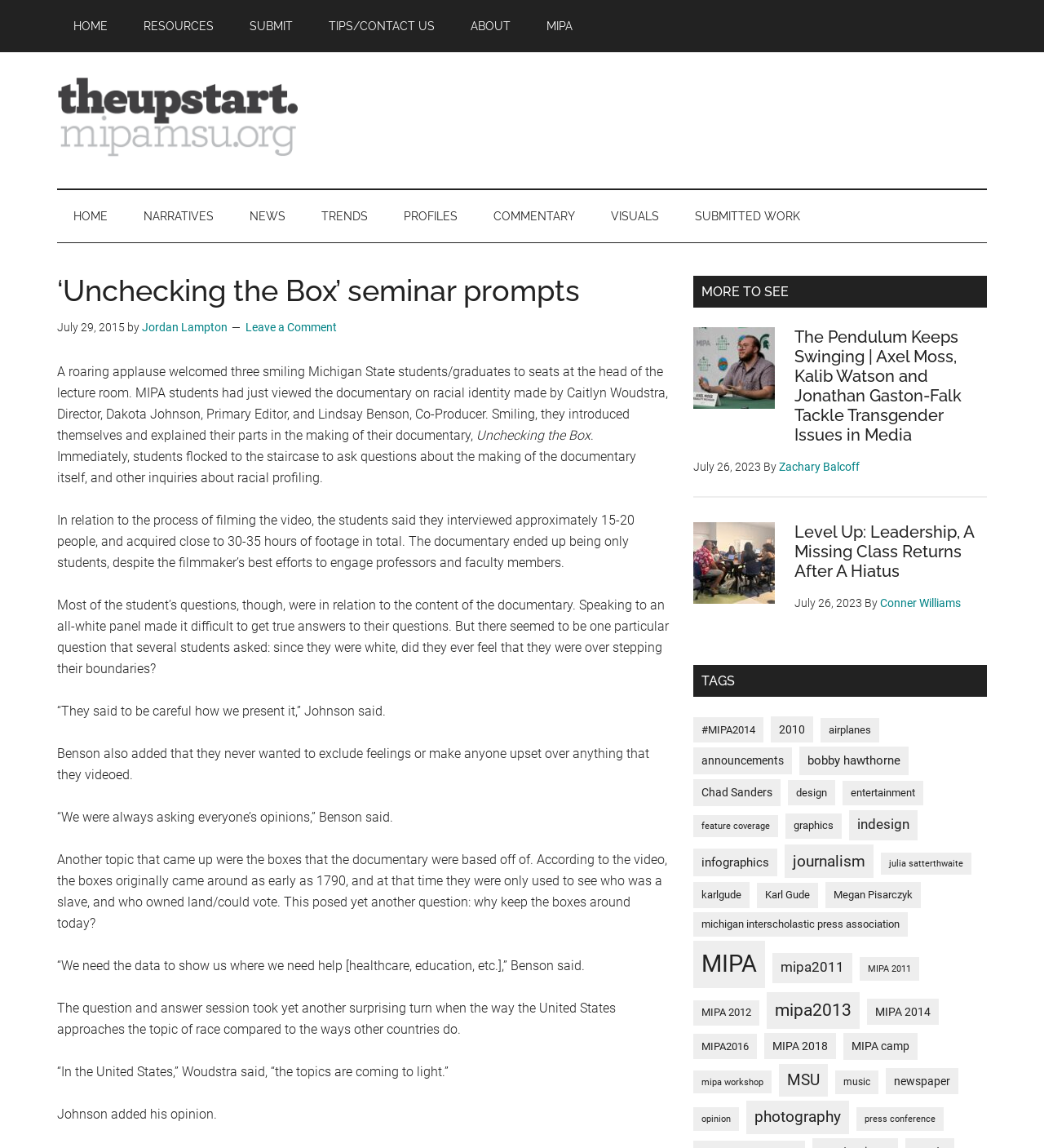Please find the bounding box for the UI element described by: "parent_node: The Upstart".

[0.055, 0.126, 0.352, 0.14]